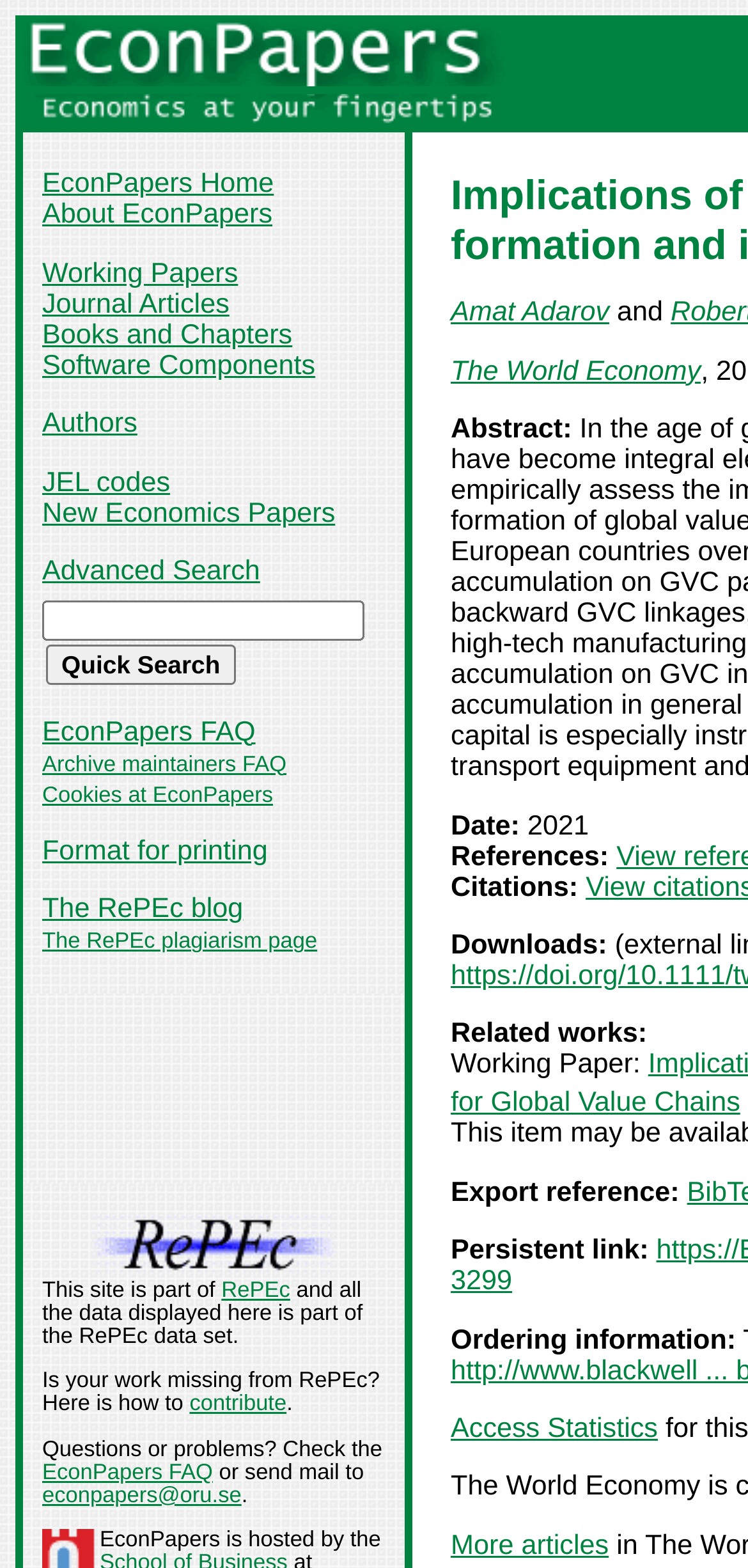Identify the bounding box of the HTML element described here: "alt="Economics at your fingertips"". Provide the coordinates as four float numbers between 0 and 1: [left, top, right, bottom].

[0.031, 0.065, 0.674, 0.084]